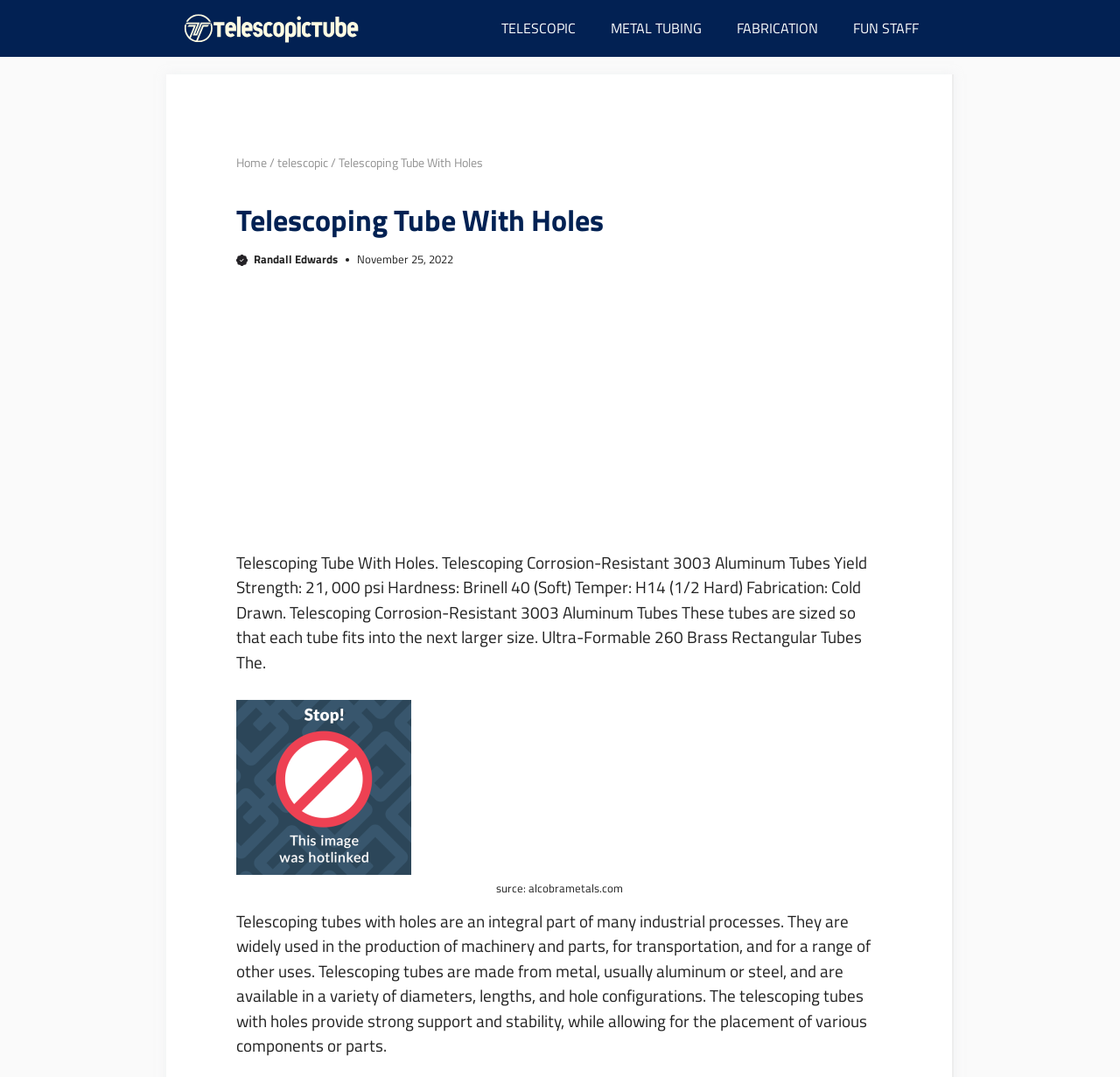Please provide a comprehensive answer to the question based on the screenshot: What is the purpose of telescoping tubes with holes?

The text states that telescoping tubes with holes are an integral part of many industrial processes, used in the production of machinery and parts, transportation, and other uses.